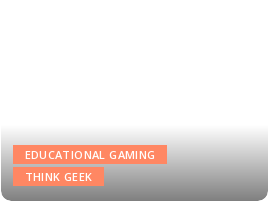What is the purpose of the 'EDUCATIONAL GAMING' button?
Offer a detailed and exhaustive answer to the question.

The 'EDUCATIONAL GAMING' button is prominently displayed on the interface, suggesting that its purpose is to invite users to explore resources or content aimed at enhancing educational experiences through gaming.